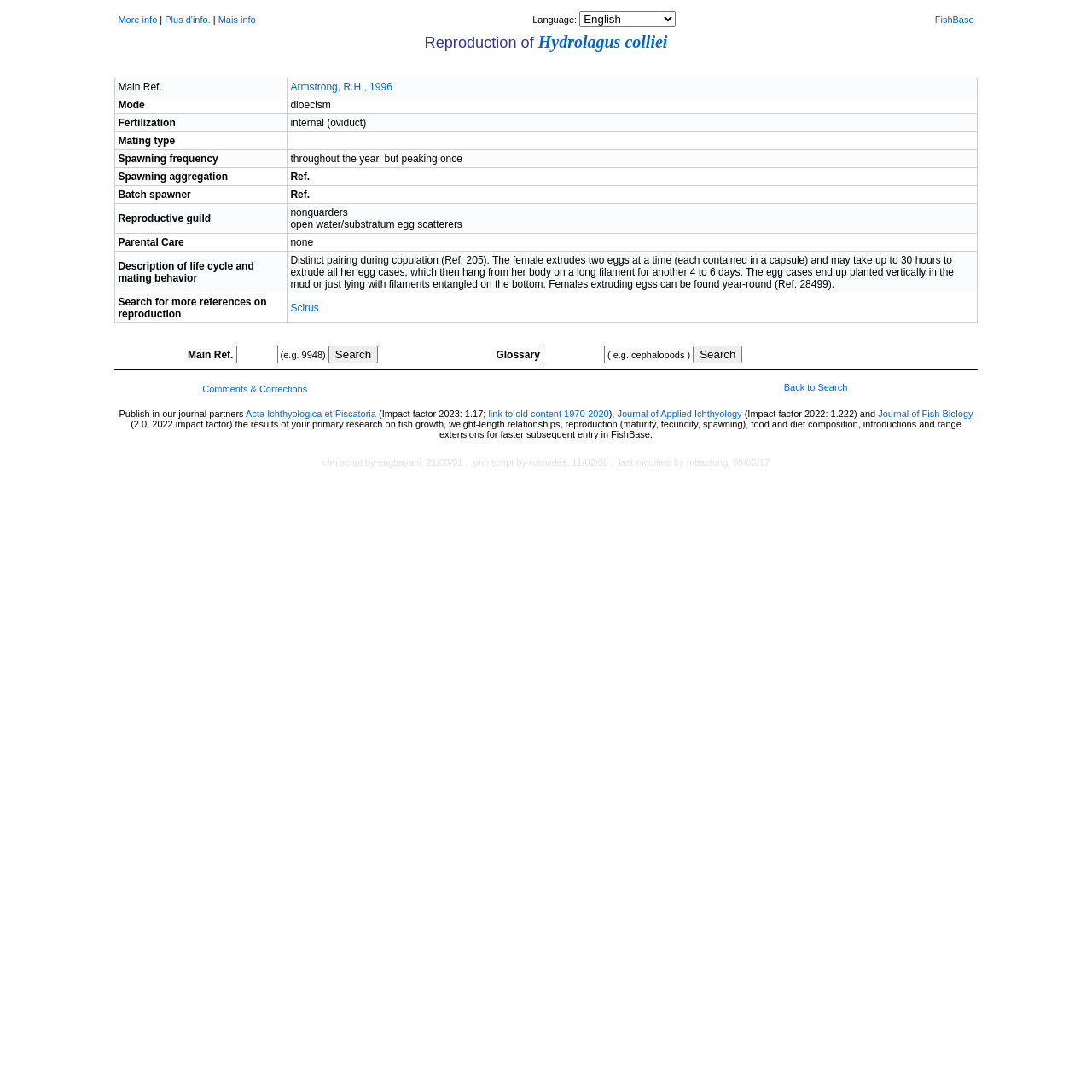What is the impact factor of the Journal of Fish Biology?
Based on the screenshot, respond with a single word or phrase.

2.0